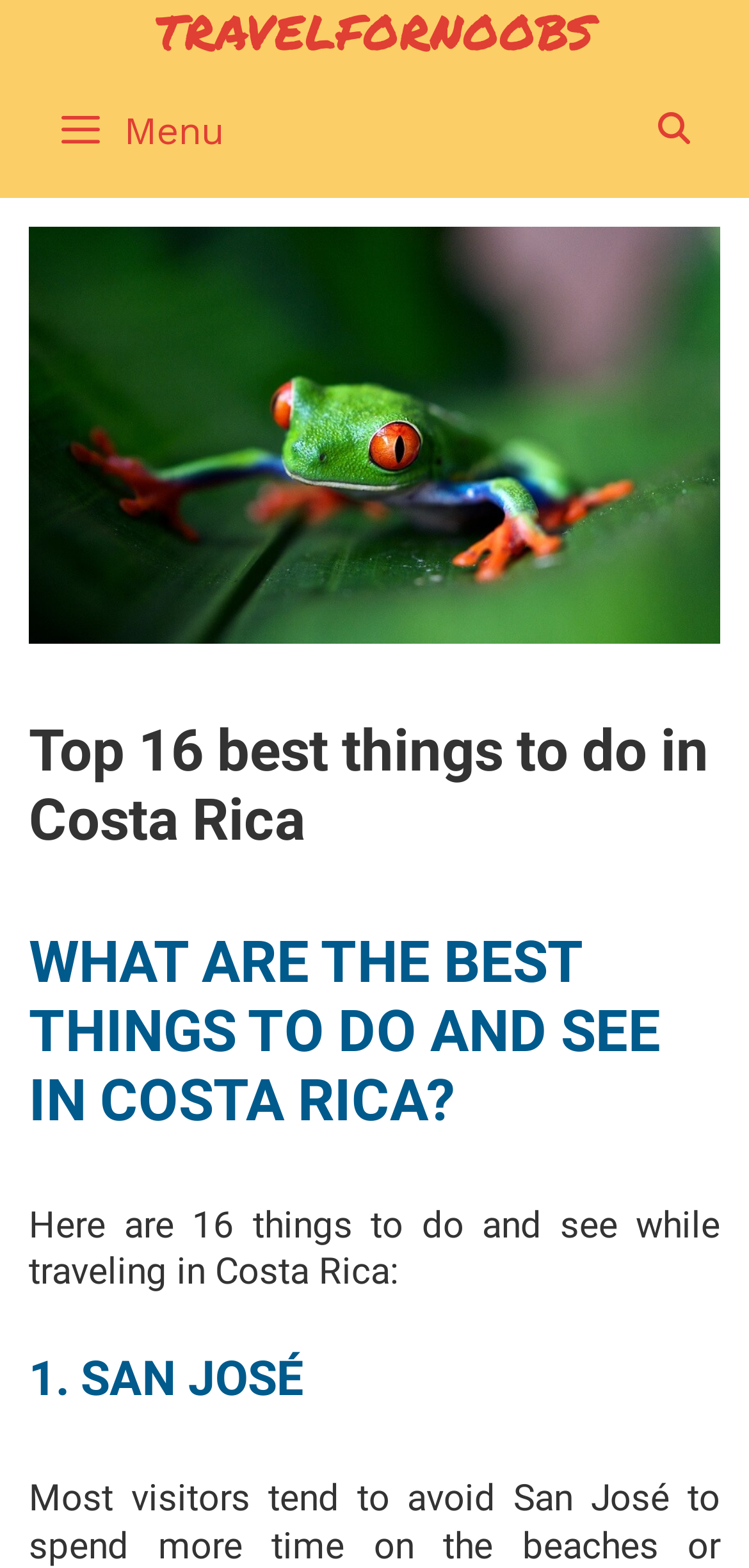What is the purpose of the search icon?
Give a thorough and detailed response to the question.

I found a search icon with the label ' SEARCH' and assumed that its purpose is to allow users to search for something on the website.